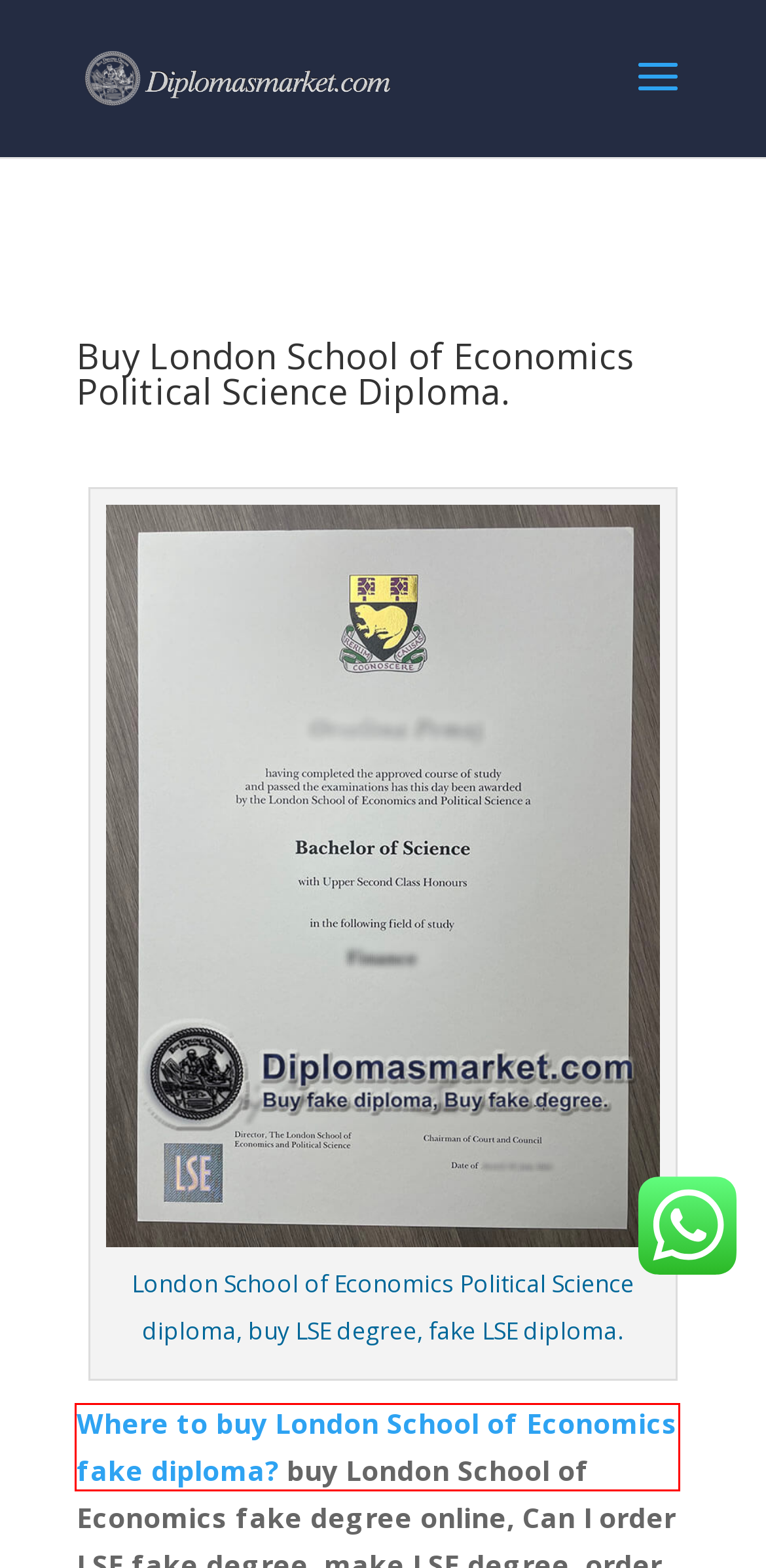Review the webpage screenshot provided, noting the red bounding box around a UI element. Choose the description that best matches the new webpage after clicking the element within the bounding box. The following are the options:
A. Germany Diplomas
B. UK Diplomas
C. Buy Fake Diploma Online|Fake Degree Transcript Certificate
D. Contact us to get a degree certificate quickly
E. buy degree FAQ, buy diploma FAQ
F. Canada Diplomas
G. LSE certificate
H. Buy a USA diploma, buy a UK diploma, buy an Australian fake degree, buy Canadian degree online.

B